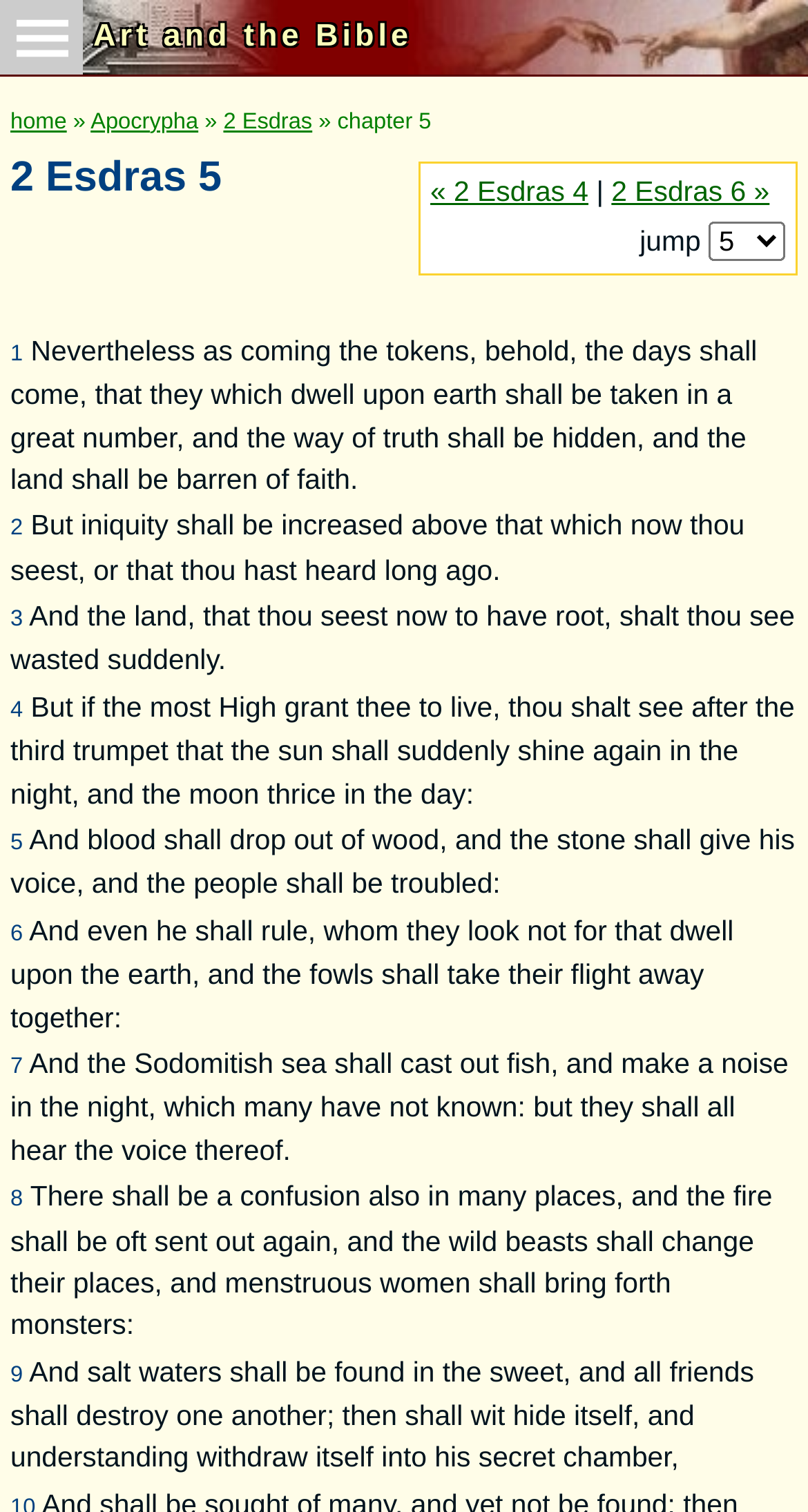Examine the image and give a thorough answer to the following question:
What is the first sentence of the chapter?

I looked at the chapter text and found the first sentence, which is a long sentence that starts with 'Nevertheless as coming the tokens...' and ends with '...and the land shall be barren of faith'.